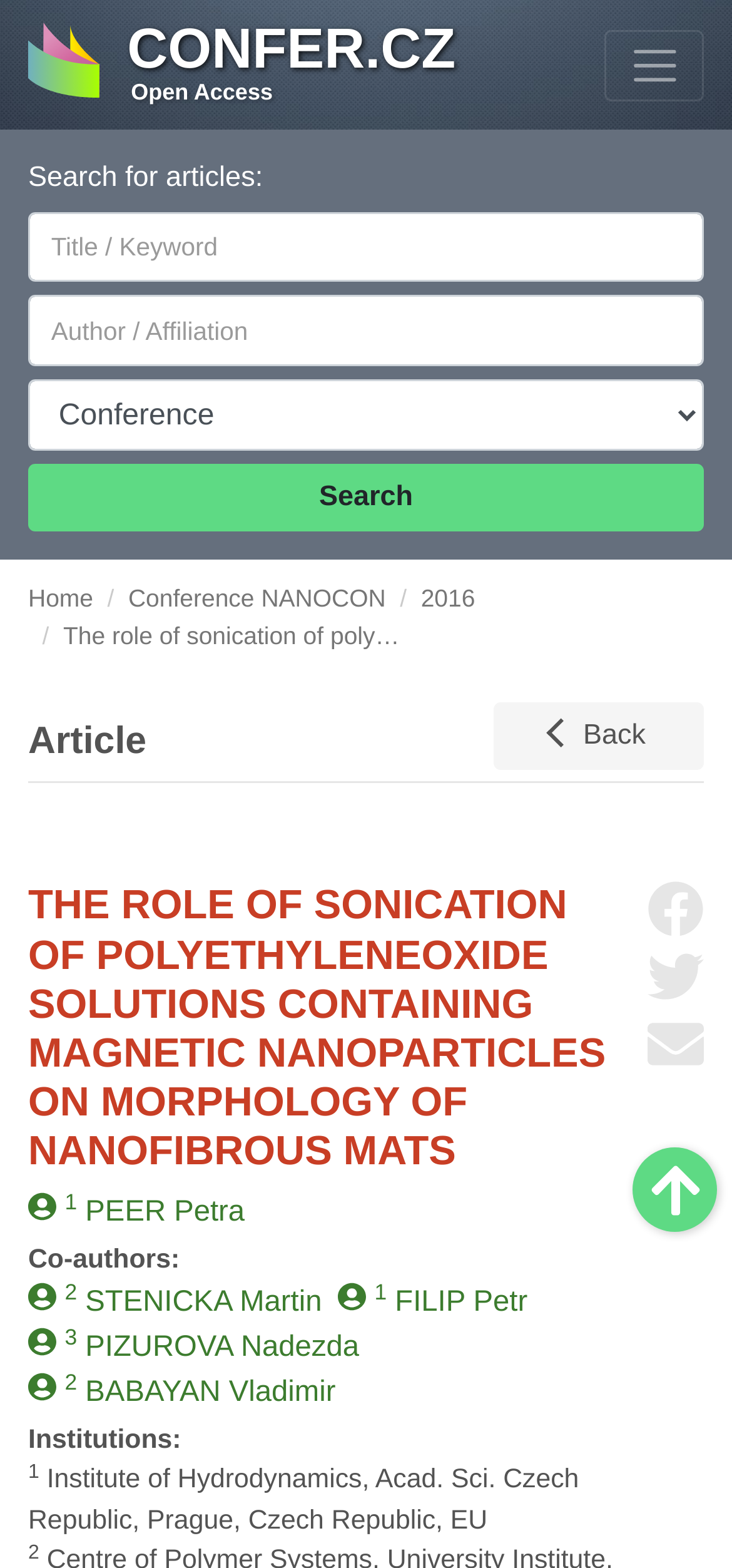Provide the bounding box coordinates of the HTML element described by the text: "Surveillance".

None